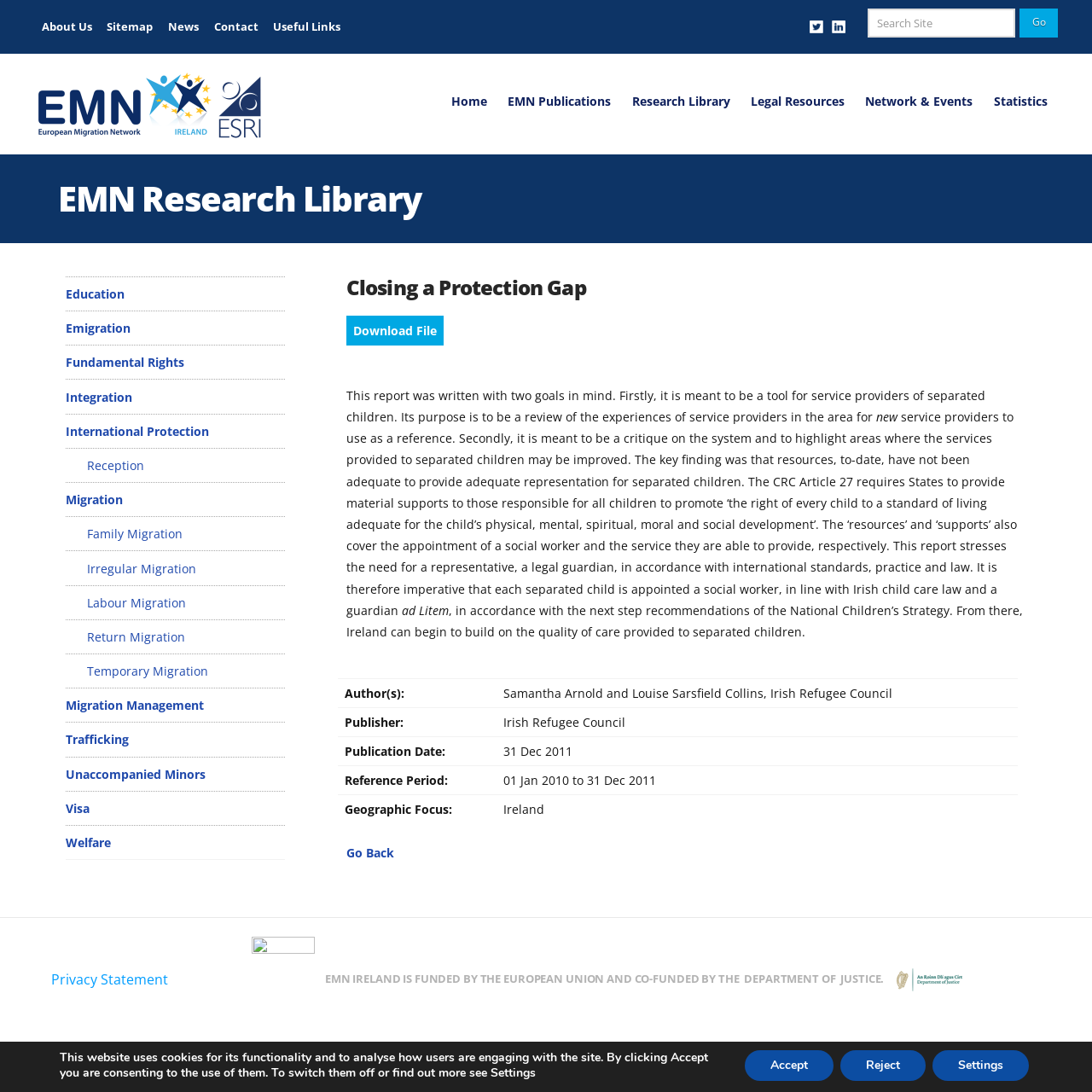Identify the bounding box coordinates of the element that should be clicked to fulfill this task: "Click the 'About Us' link". The coordinates should be provided as four float numbers between 0 and 1, i.e., [left, top, right, bottom].

[0.031, 0.013, 0.091, 0.037]